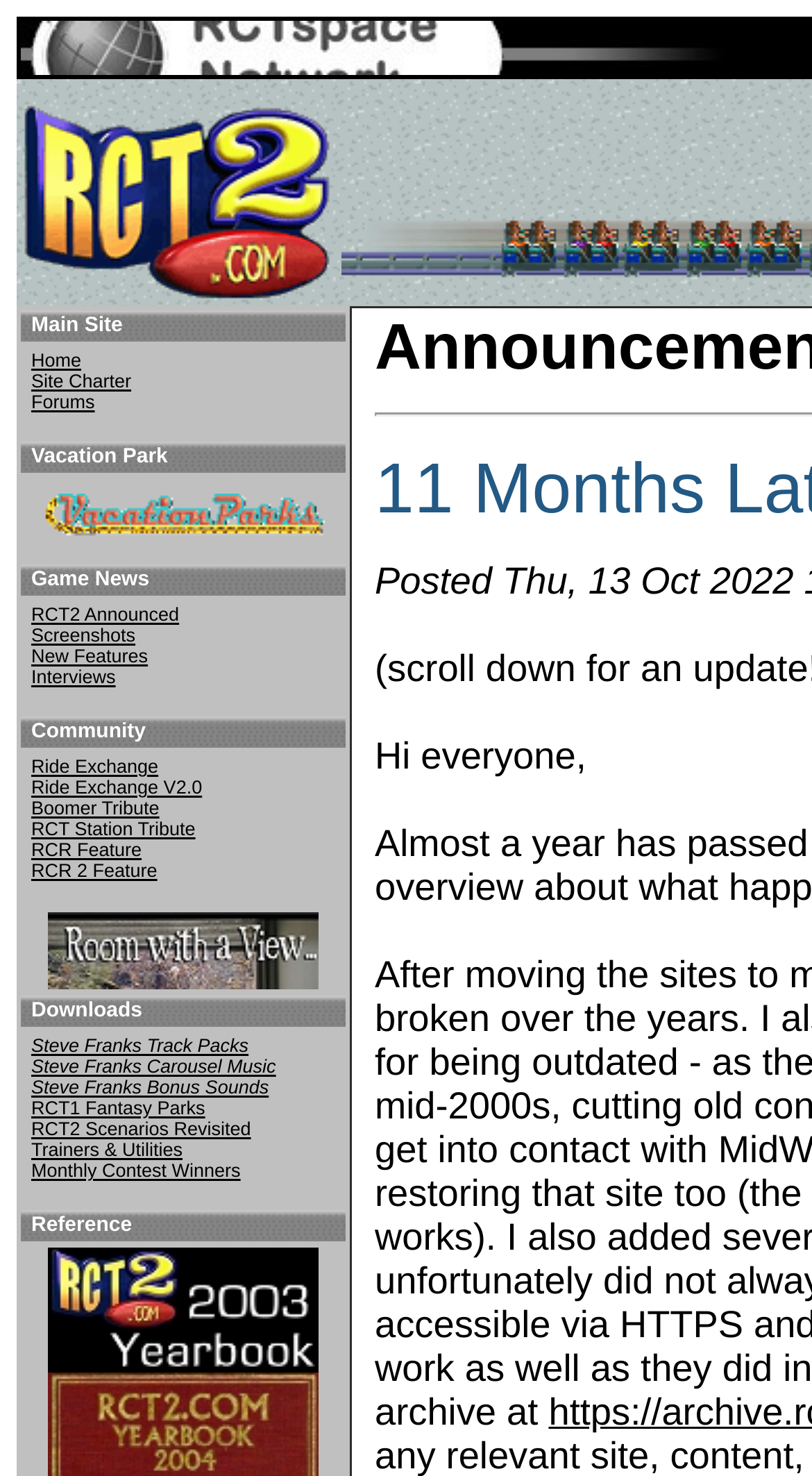Using the description: "RCT2 Announced", identify the bounding box of the corresponding UI element in the screenshot.

[0.038, 0.409, 0.221, 0.423]